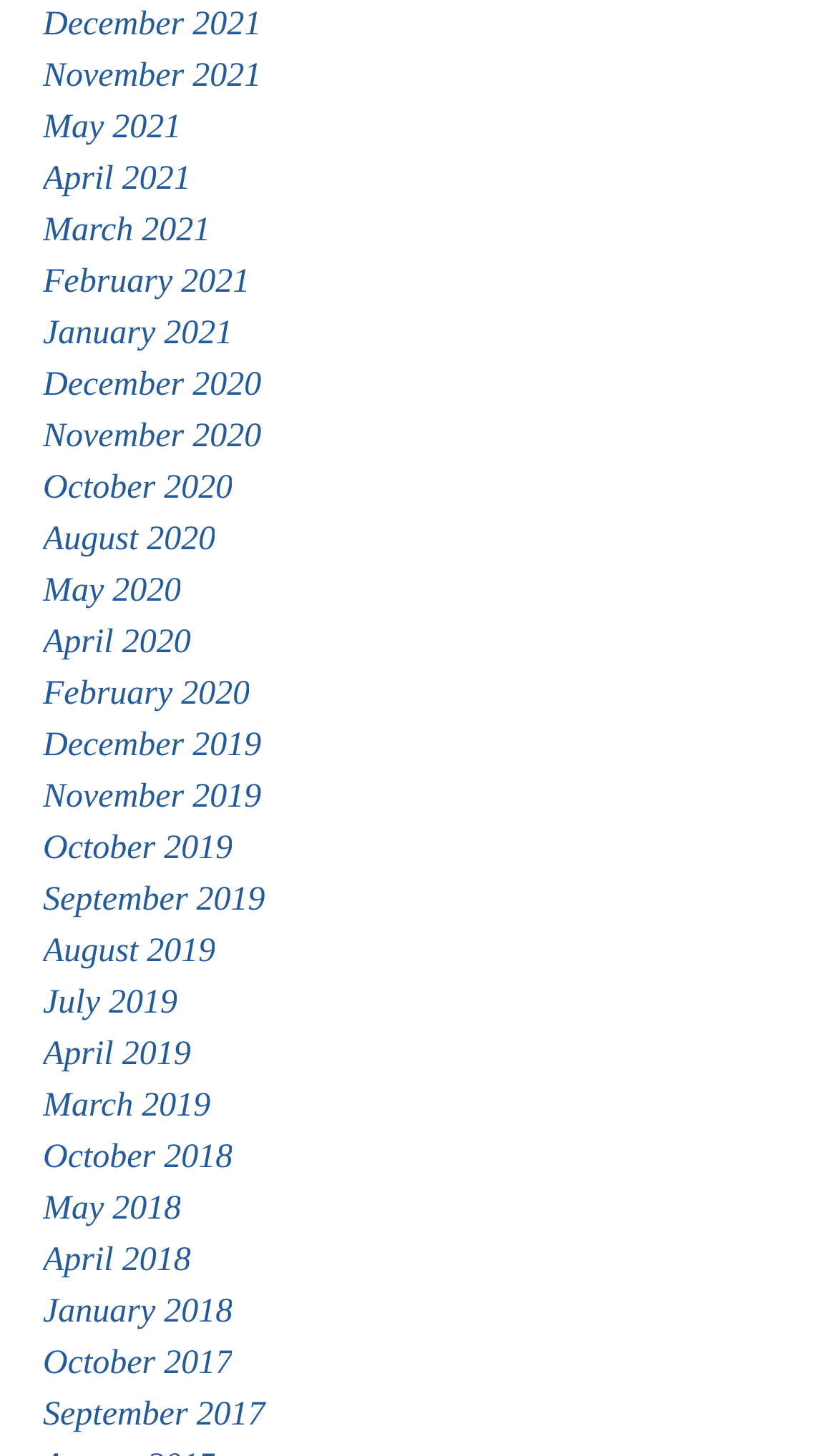How many links are available on this webpage?
Please provide a single word or phrase based on the screenshot.

29